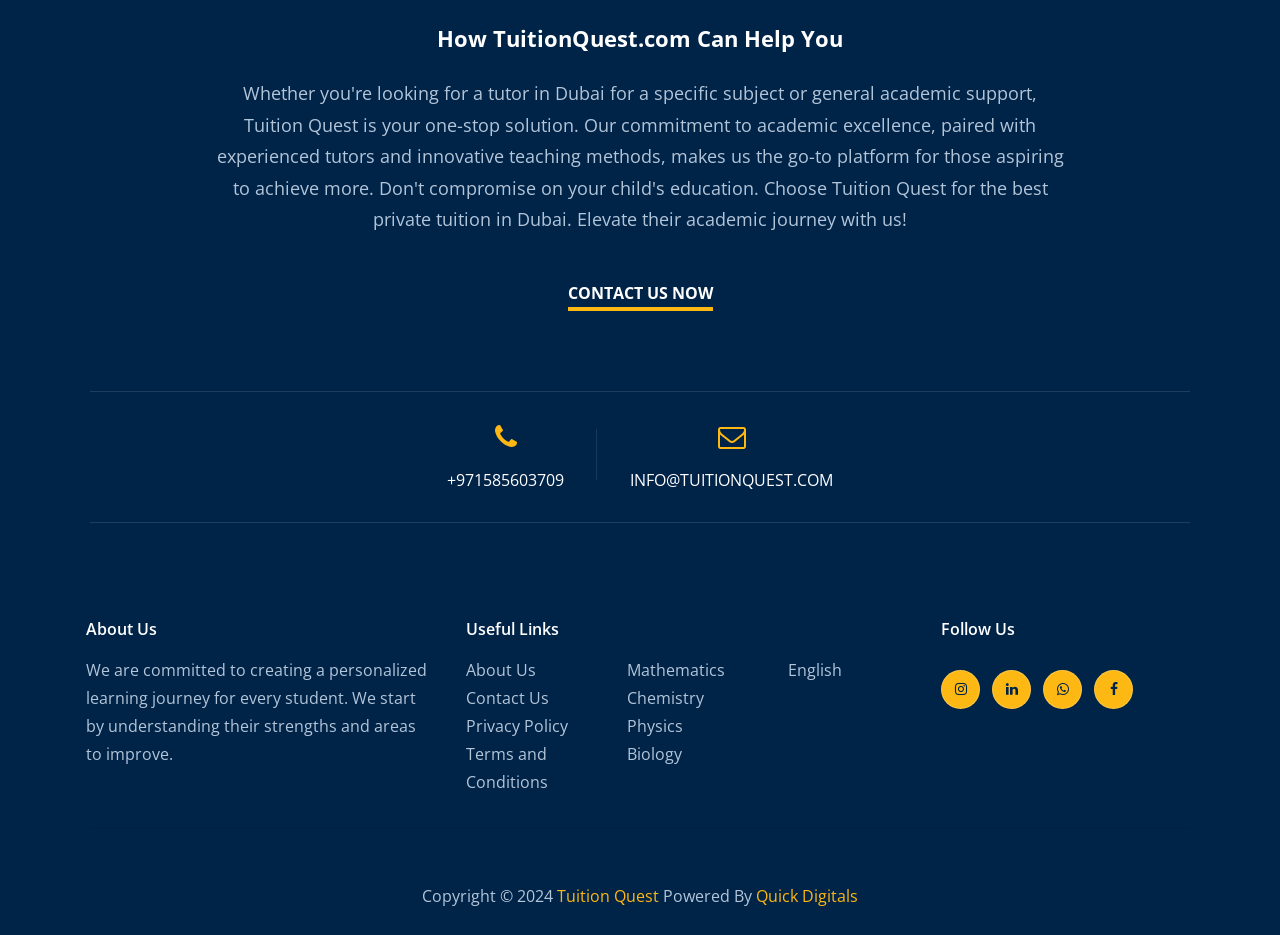Locate the UI element described by Tuition Quest in the provided webpage screenshot. Return the bounding box coordinates in the format (top-left x, top-left y, bottom-right x, bottom-right y), ensuring all values are between 0 and 1.

[0.435, 0.946, 0.515, 0.97]